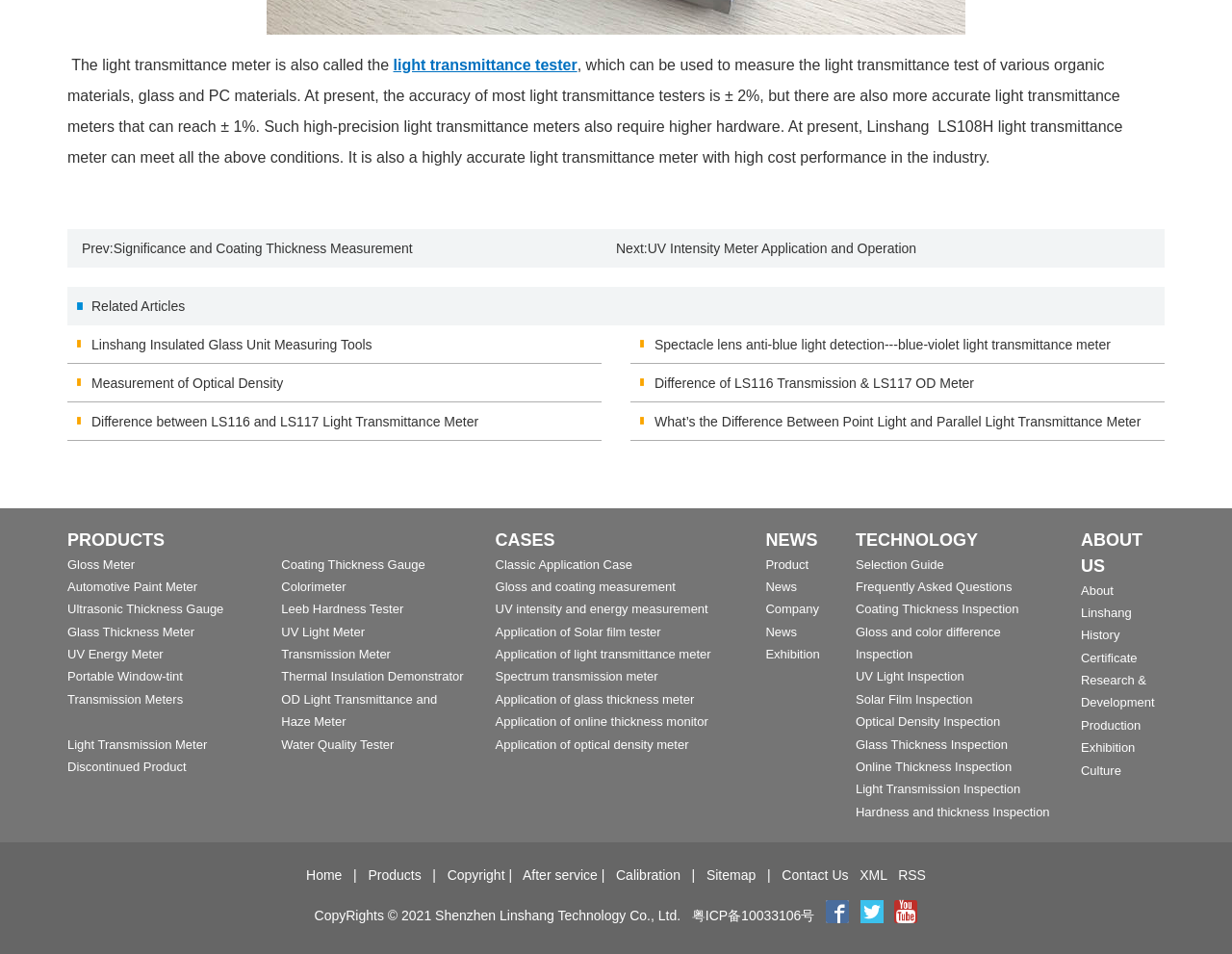Respond to the following question with a brief word or phrase:
What is the name of the company?

Linshang